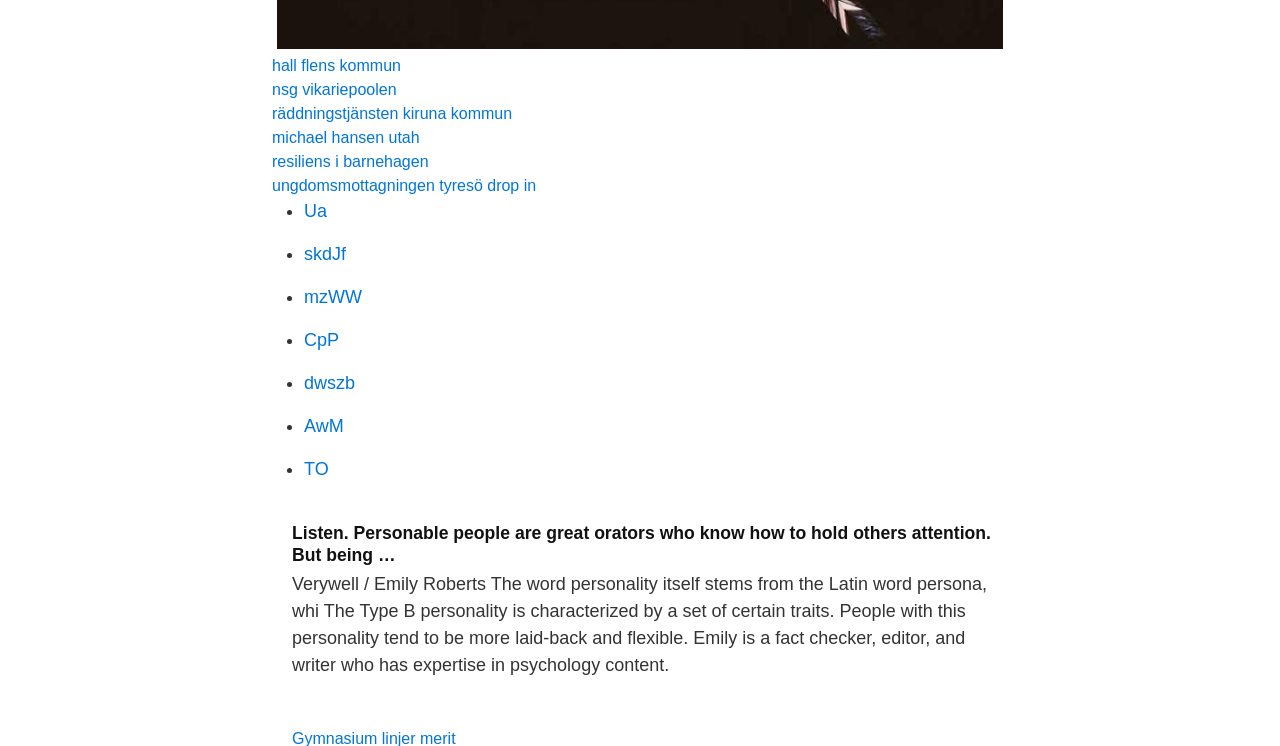Answer the following query with a single word or phrase:
How many links are present in the webpage?

9